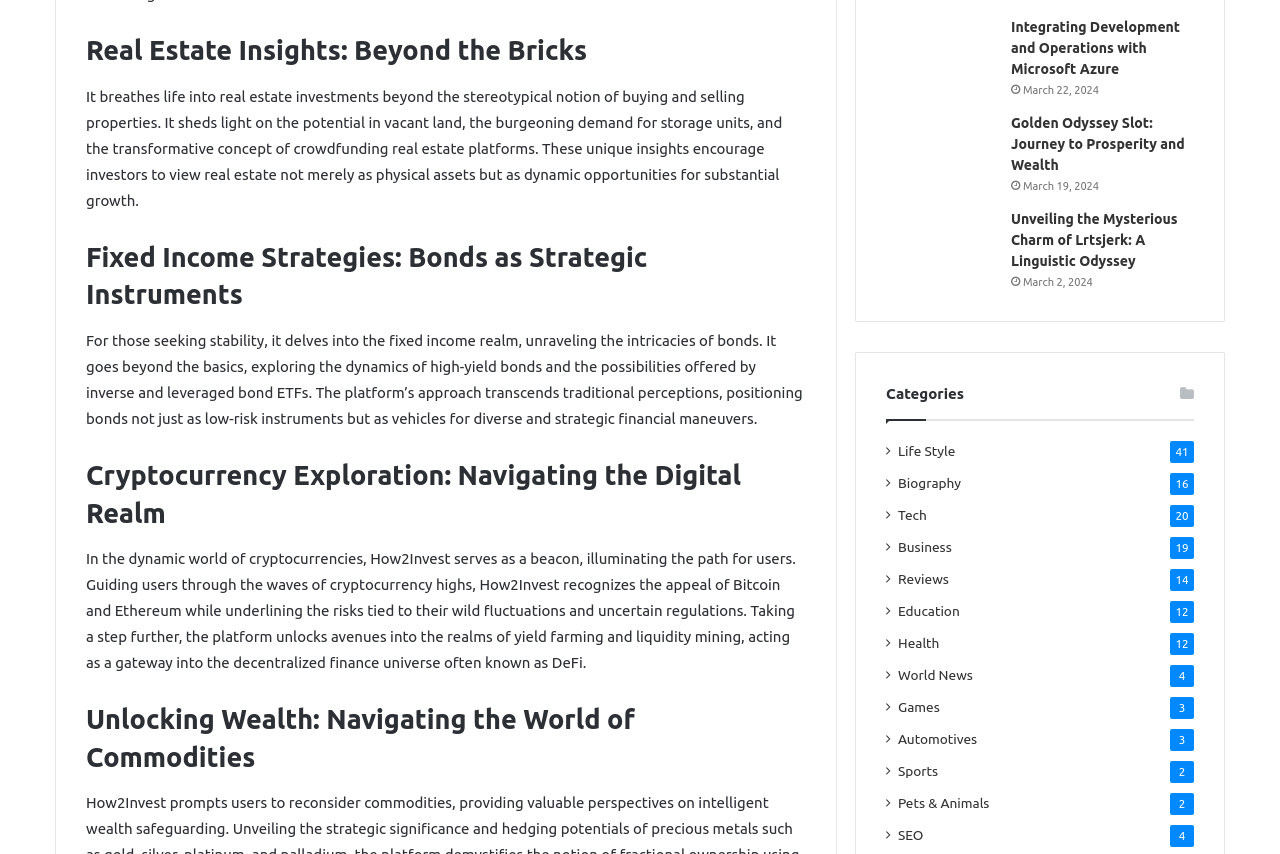Identify the bounding box coordinates of the area you need to click to perform the following instruction: "View resources".

None